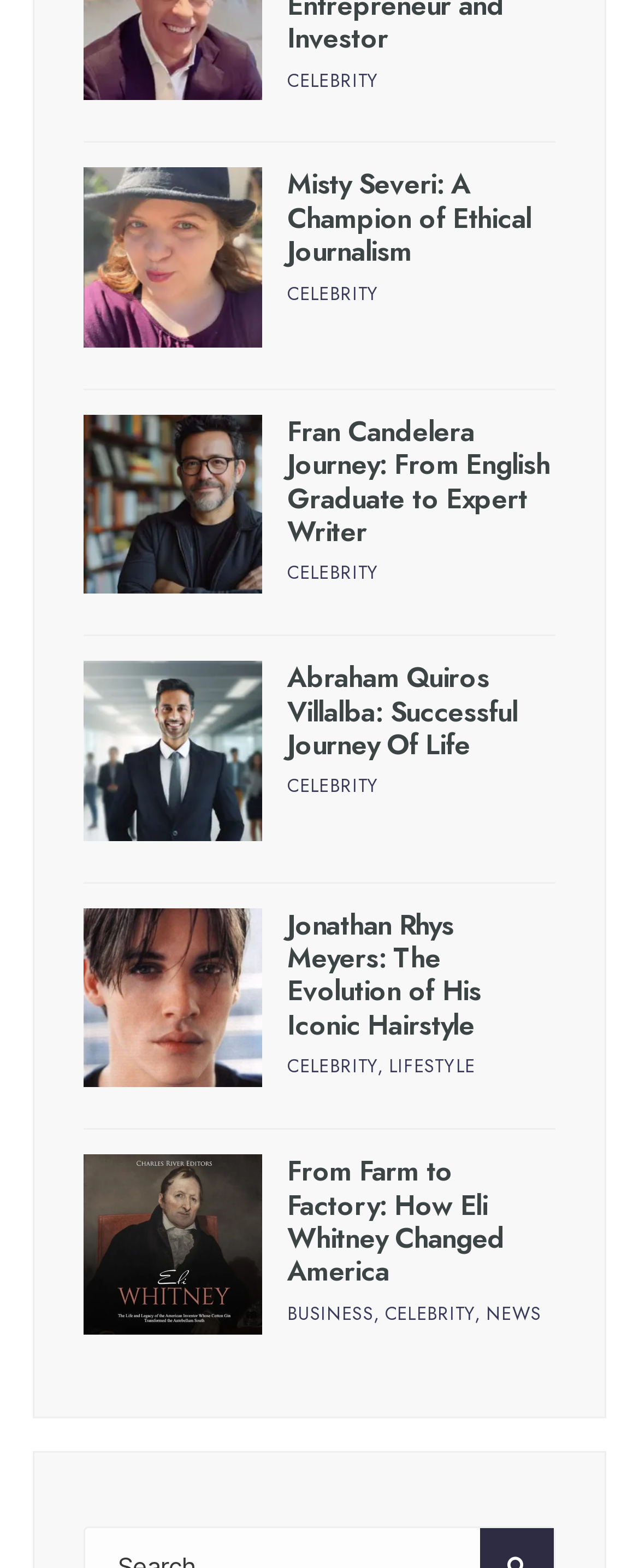Locate the bounding box coordinates of the clickable element to fulfill the following instruction: "click on Misty Severi's profile". Provide the coordinates as four float numbers between 0 and 1 in the format [left, top, right, bottom].

[0.131, 0.107, 0.411, 0.222]